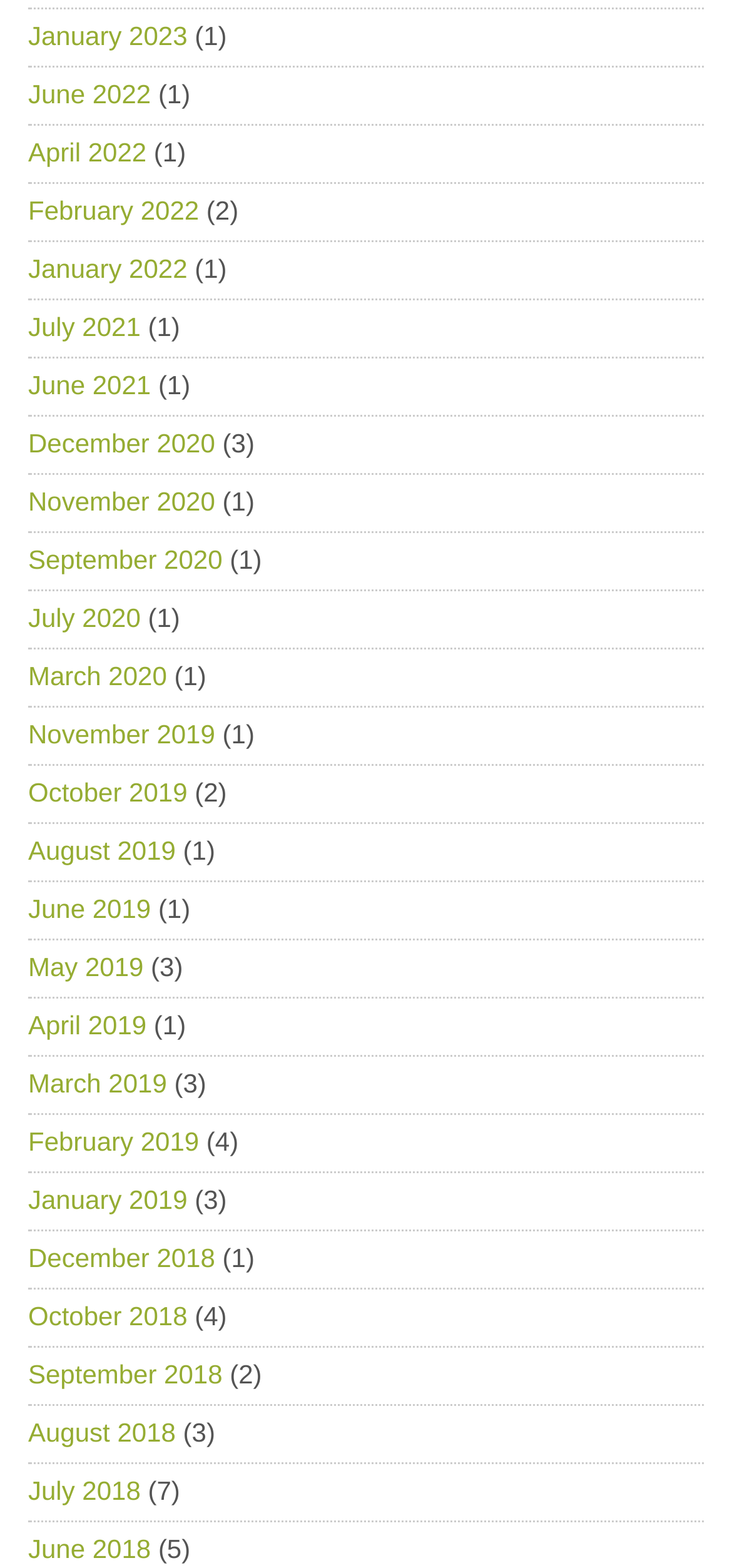What is the latest month listed on this webpage?
Provide an in-depth and detailed explanation in response to the question.

I looked at the text content of the link elements and found that the latest month listed is January 2023, which is the text content of the link element with bounding box coordinates [0.038, 0.013, 0.256, 0.033].